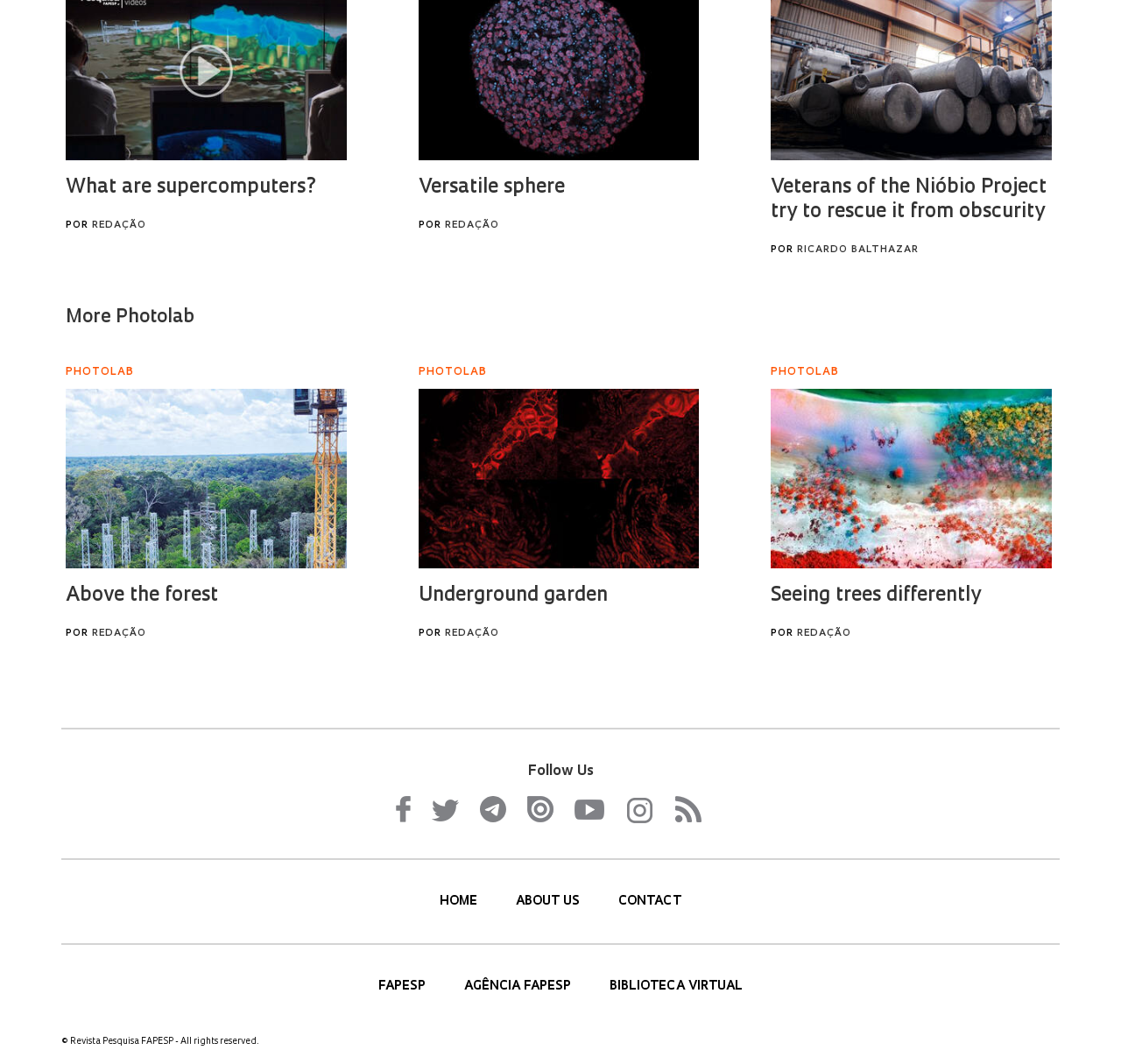What is the name of the organization that owns the copyright of the webpage content? Based on the image, give a response in one word or a short phrase.

Revista Pesquisa FAPESP